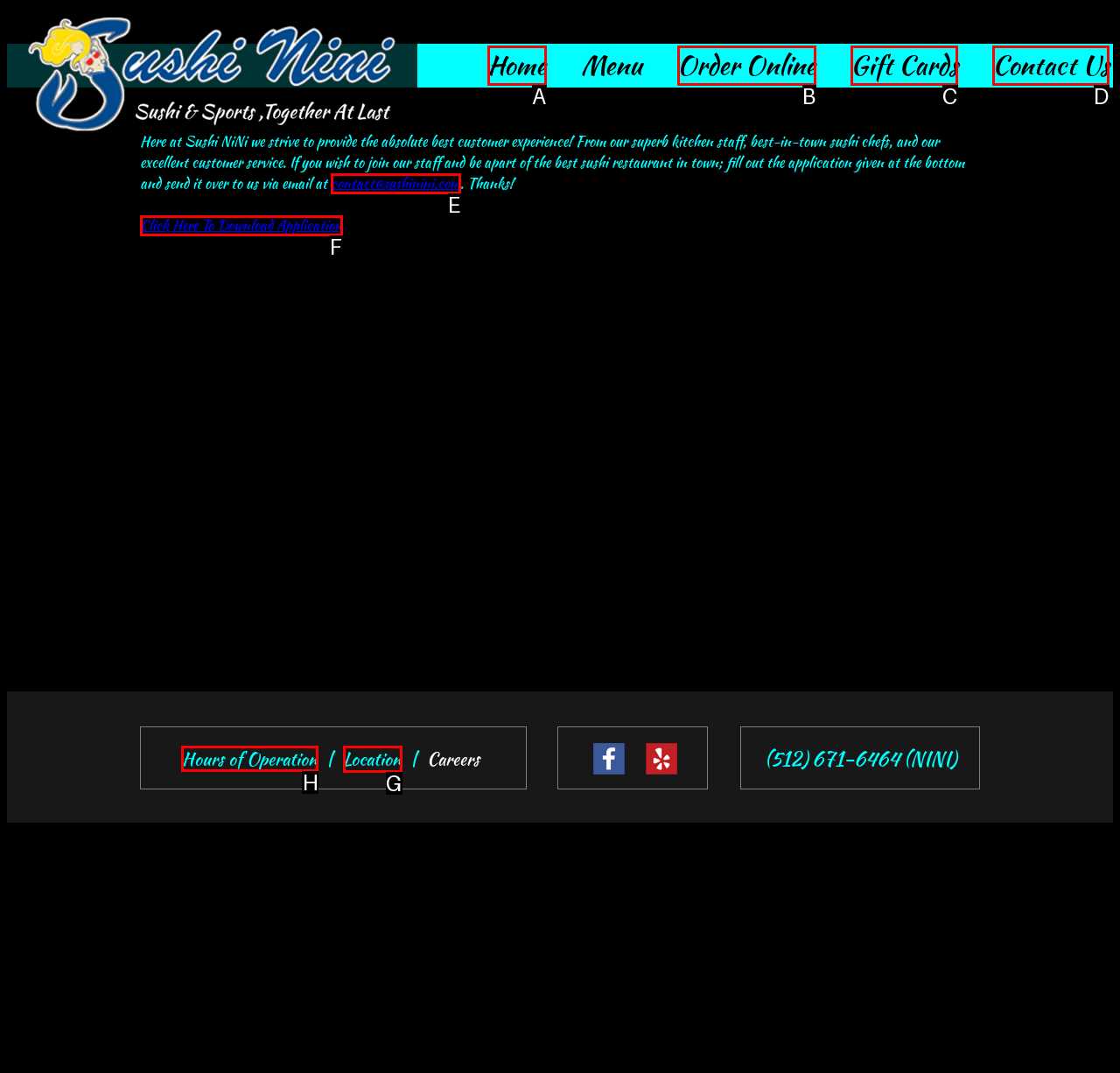Identify the letter of the UI element you need to select to accomplish the task: Check the Hours of Operation.
Respond with the option's letter from the given choices directly.

H